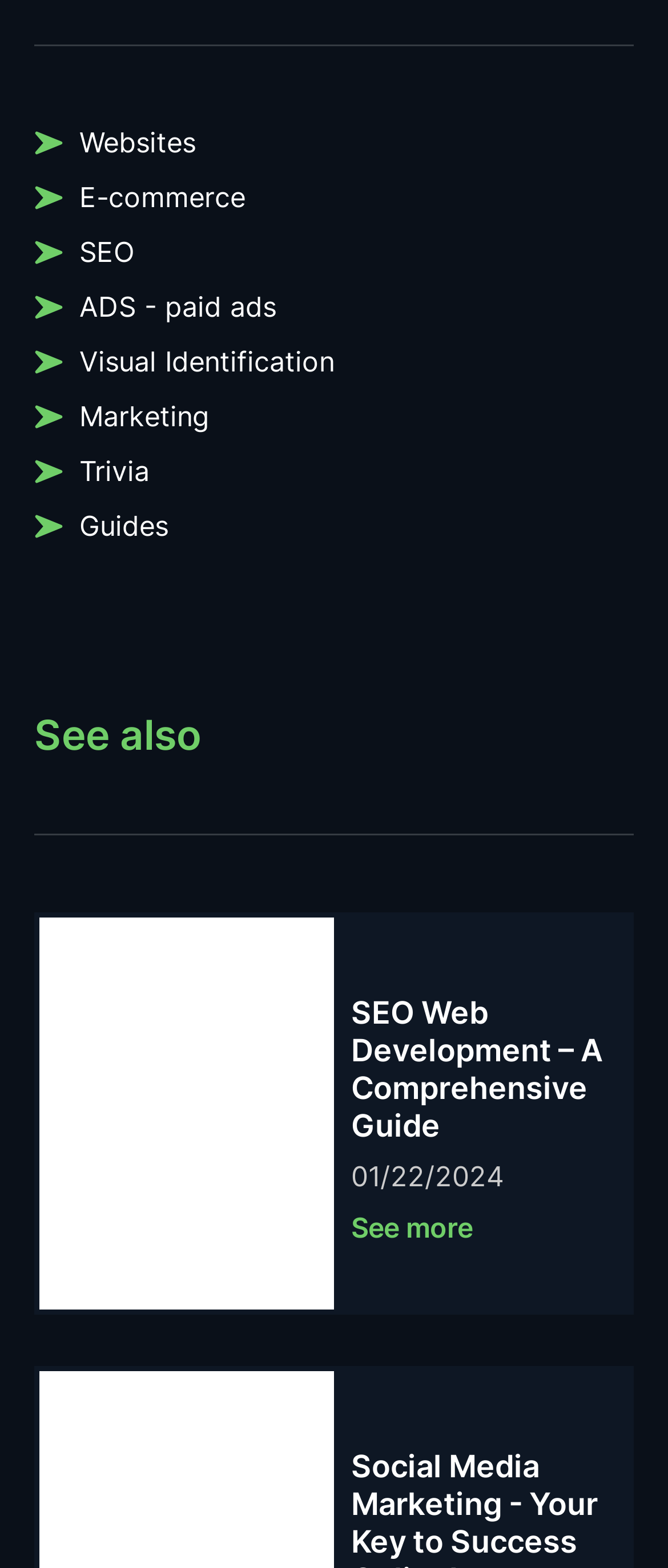Find the bounding box coordinates for the area that should be clicked to accomplish the instruction: "Explore E-commerce".

[0.051, 0.114, 0.949, 0.138]